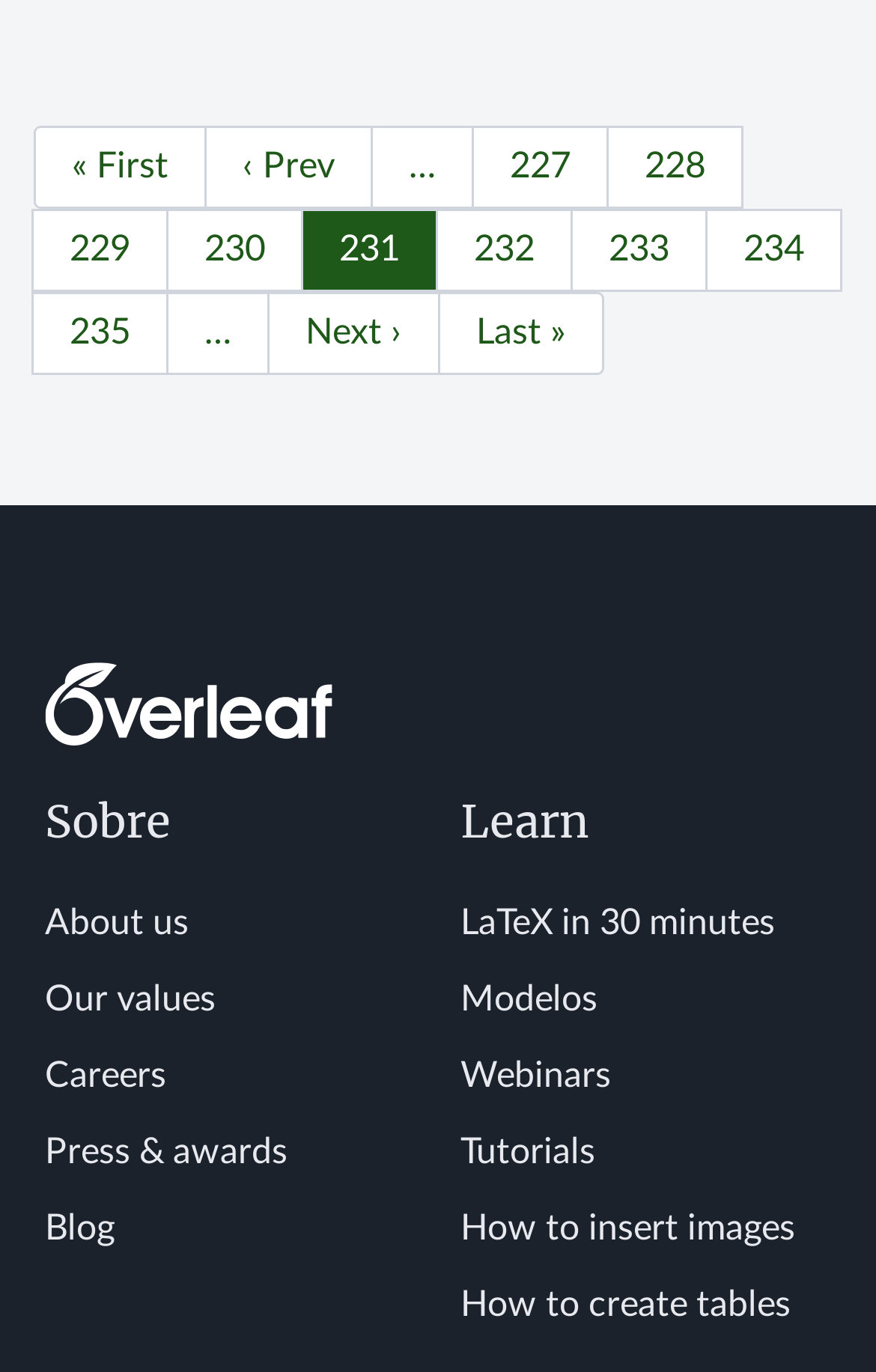Use a single word or phrase to answer the question: How many page links are available?

15